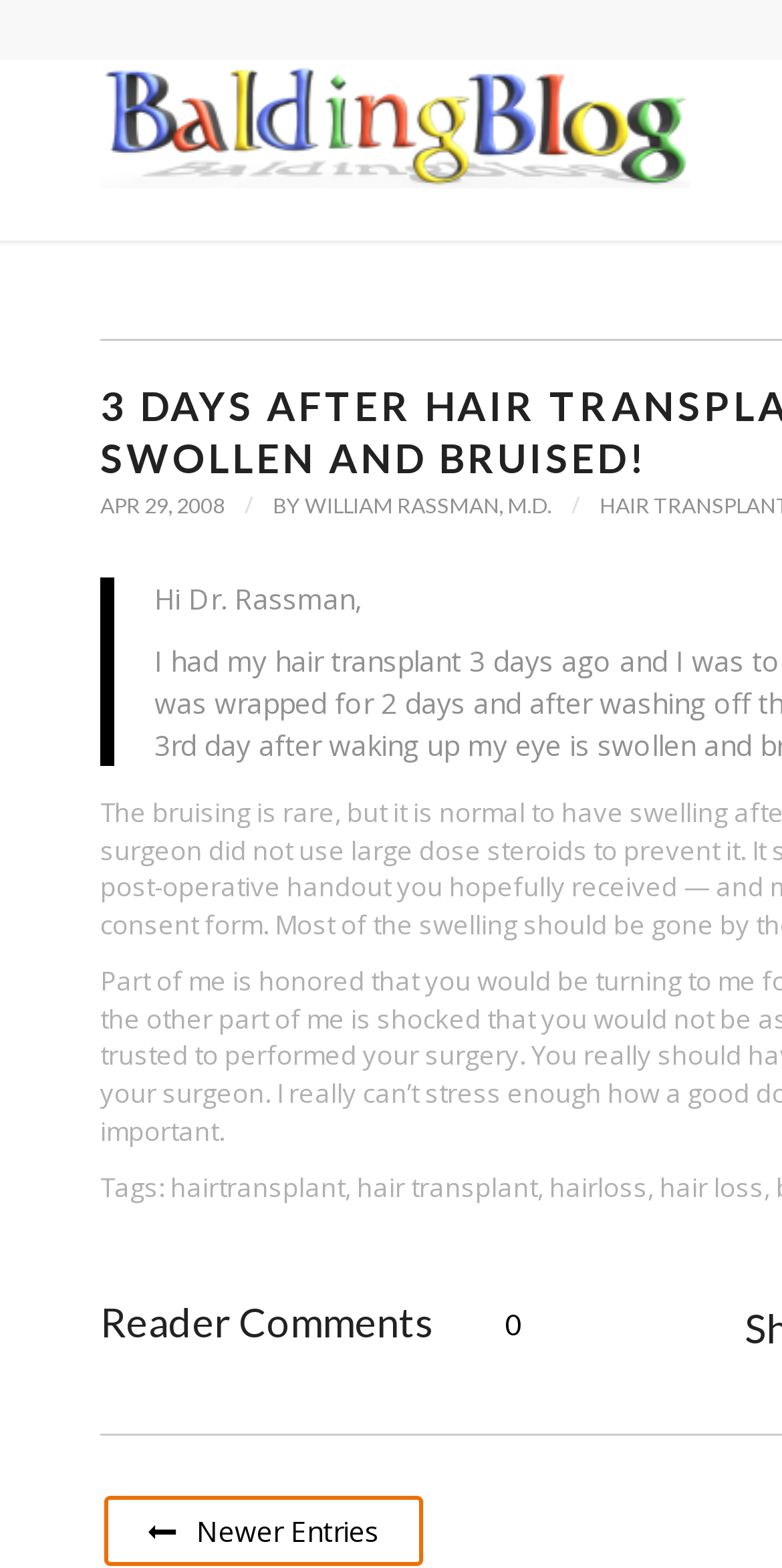Give a detailed overview of the webpage's appearance and contents.

The webpage appears to be a blog post titled "3 Days After Hair Transplant, My Eye Is Swollen and Bruised!" by WRassman, M.D. BaldingBlog. At the top of the page, there is a link to the blog's homepage, accompanied by a small image, both positioned near the top-left corner. Below the image, there is a timestamp indicating the post was published on April 29, 2008.

To the right of the timestamp, there is a text "BY" followed by a link to the author's name, William Rassman, M.D. Below this section, there is a greeting "Hi Dr. Rassman," which suggests that the post is a personal account or a question addressed to the doctor.

The main content of the page is not explicitly described in the accessibility tree, but it is likely that the post's text is located below the greeting. At the bottom of the page, there is a section for reader comments, indicated by a heading "Reader Comments" with a link to "0" comments. To the right of this section, there is a link to "Newer Entries", which suggests that the blog has multiple posts and this link leads to more recent ones.